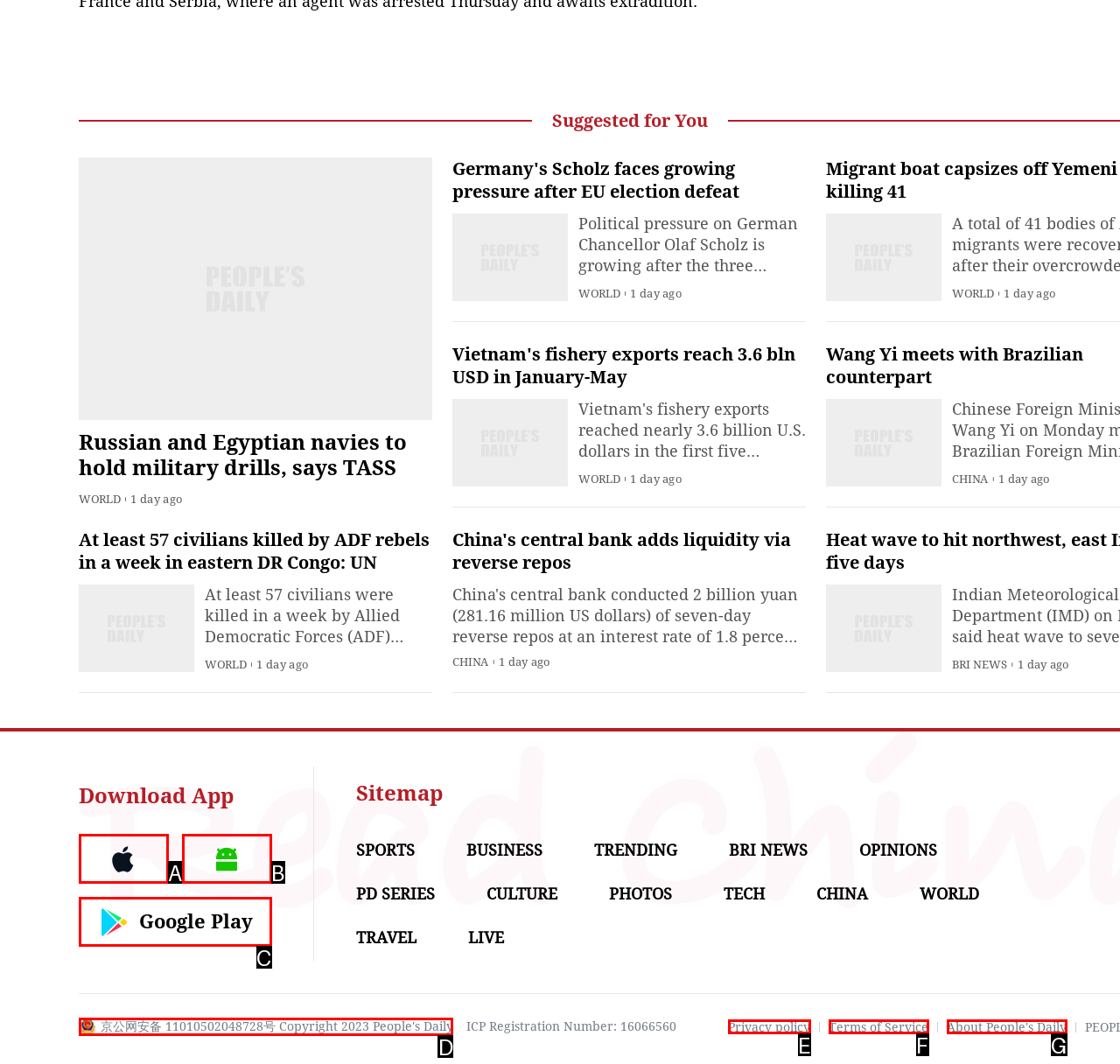Assess the description: Terms of Service and select the option that matches. Provide the letter of the chosen option directly from the given choices.

F